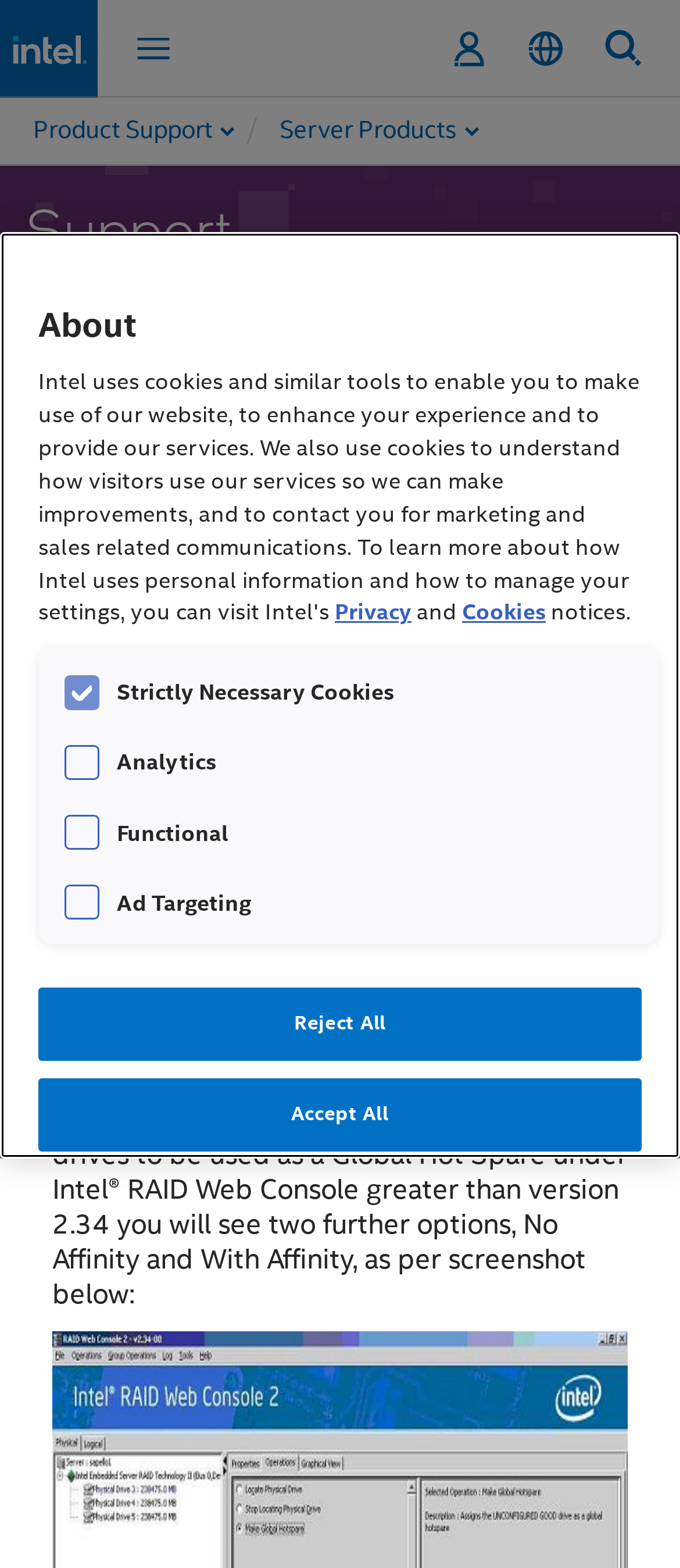Can you pinpoint the bounding box coordinates for the clickable element required for this instruction: "Toggle the navigation menu"? The coordinates should be four float numbers between 0 and 1, i.e., [left, top, right, bottom].

[0.187, 0.001, 0.264, 0.062]